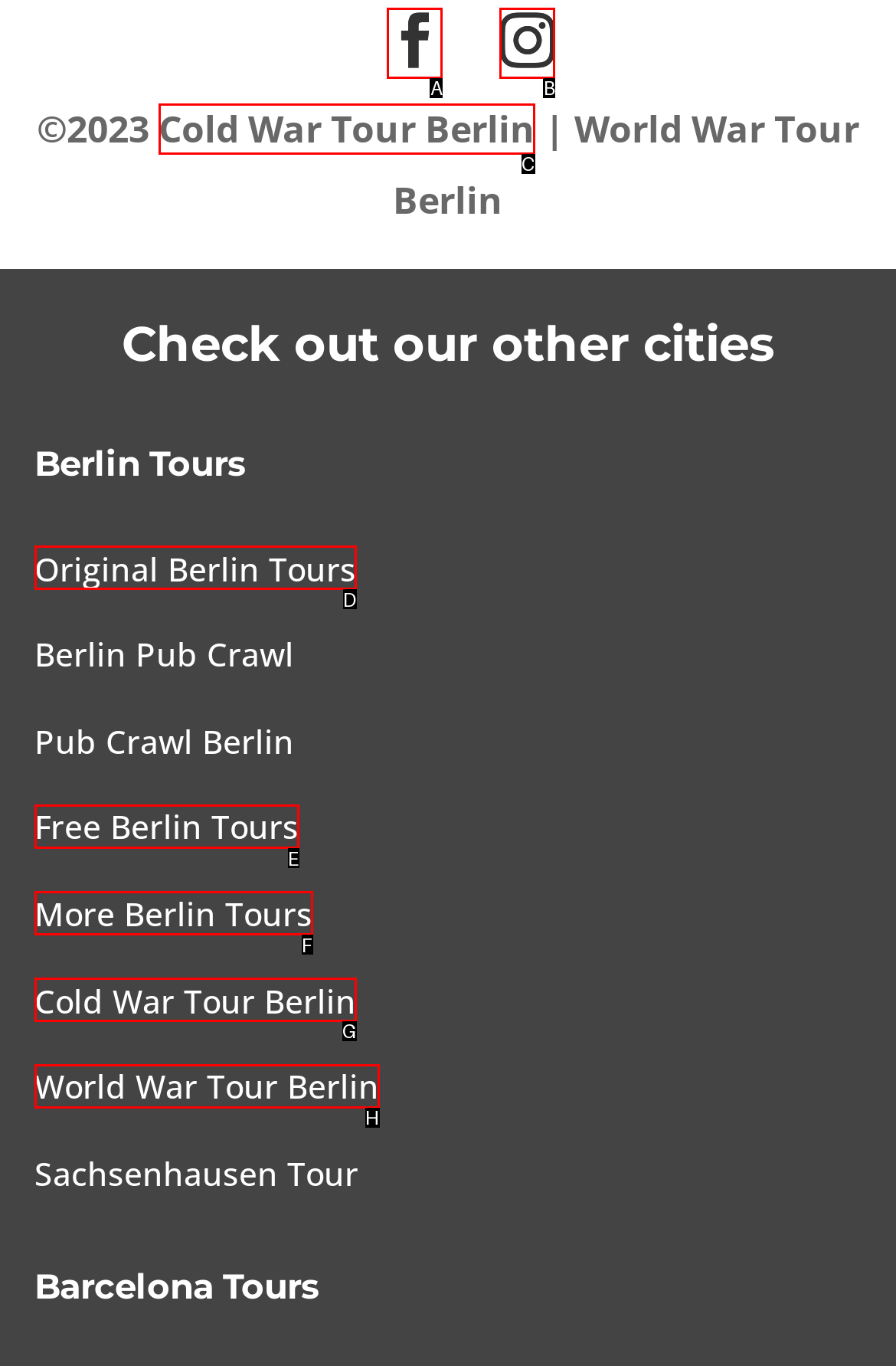Indicate the UI element to click to perform the task: Click on Cold War Tour Berlin. Reply with the letter corresponding to the chosen element.

C